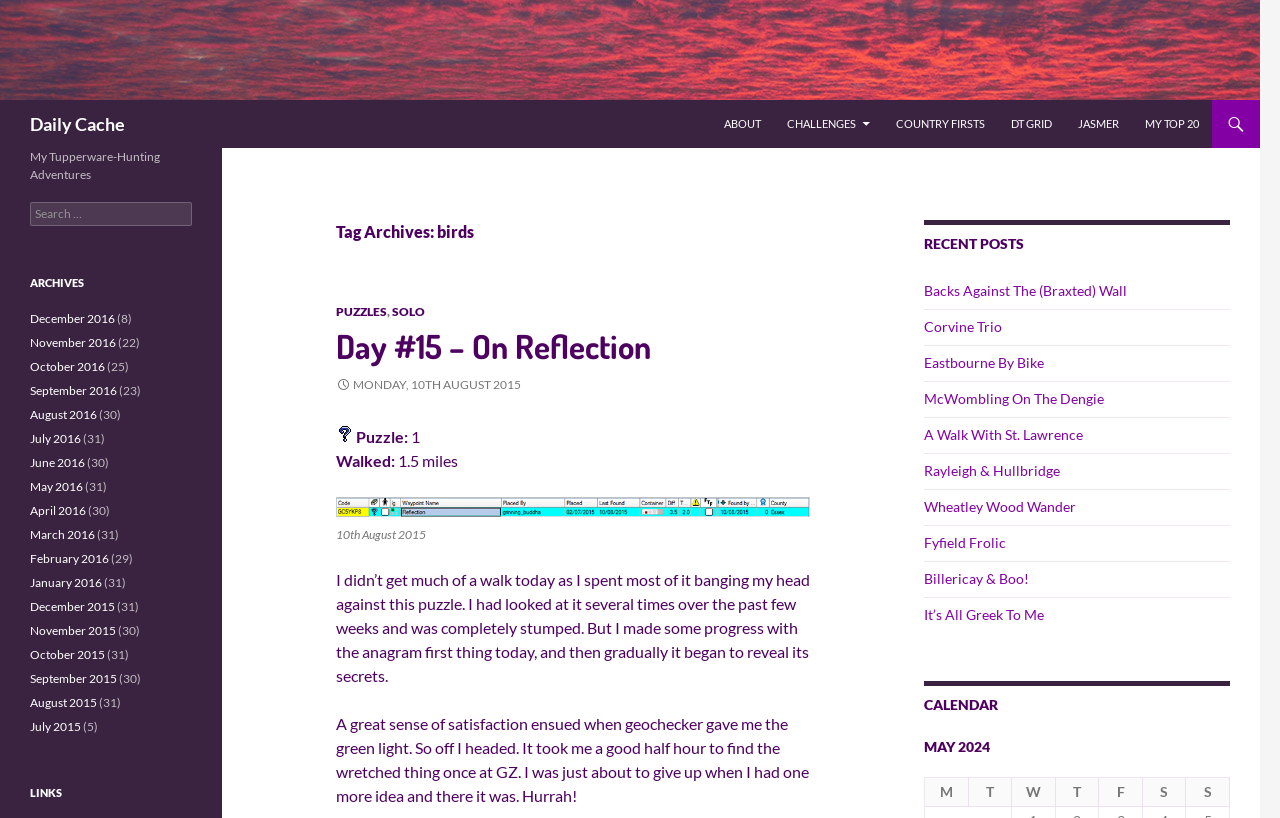Determine the bounding box coordinates of the clickable region to follow the instruction: "View the archives".

[0.023, 0.335, 0.15, 0.357]